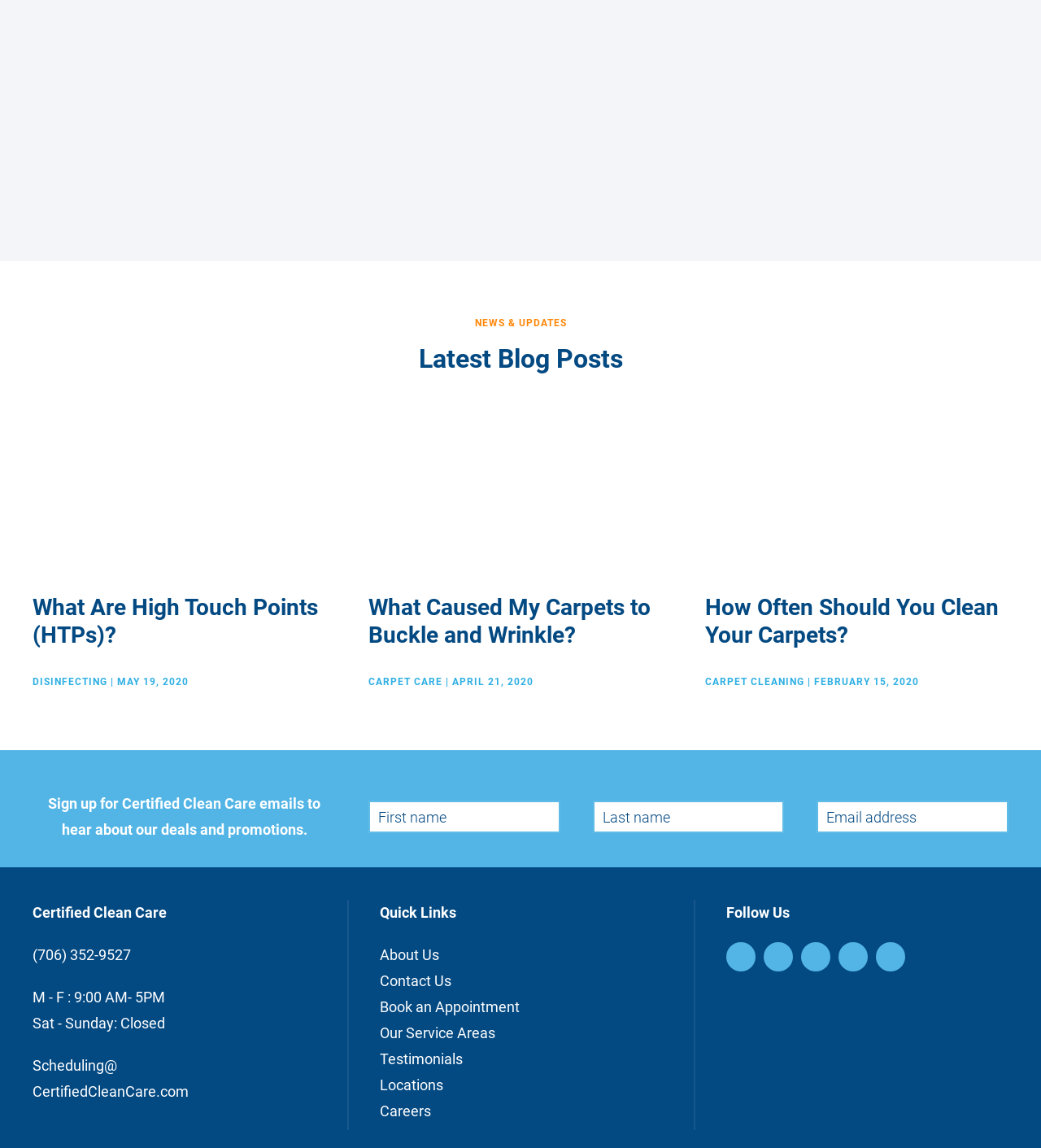Utilize the details in the image to thoroughly answer the following question: What is the name of the company displayed on the webpage?

The company name 'Certified Clean Care' is displayed as a StaticText element with ID 339. It is likely the name of the company that owns the webpage.